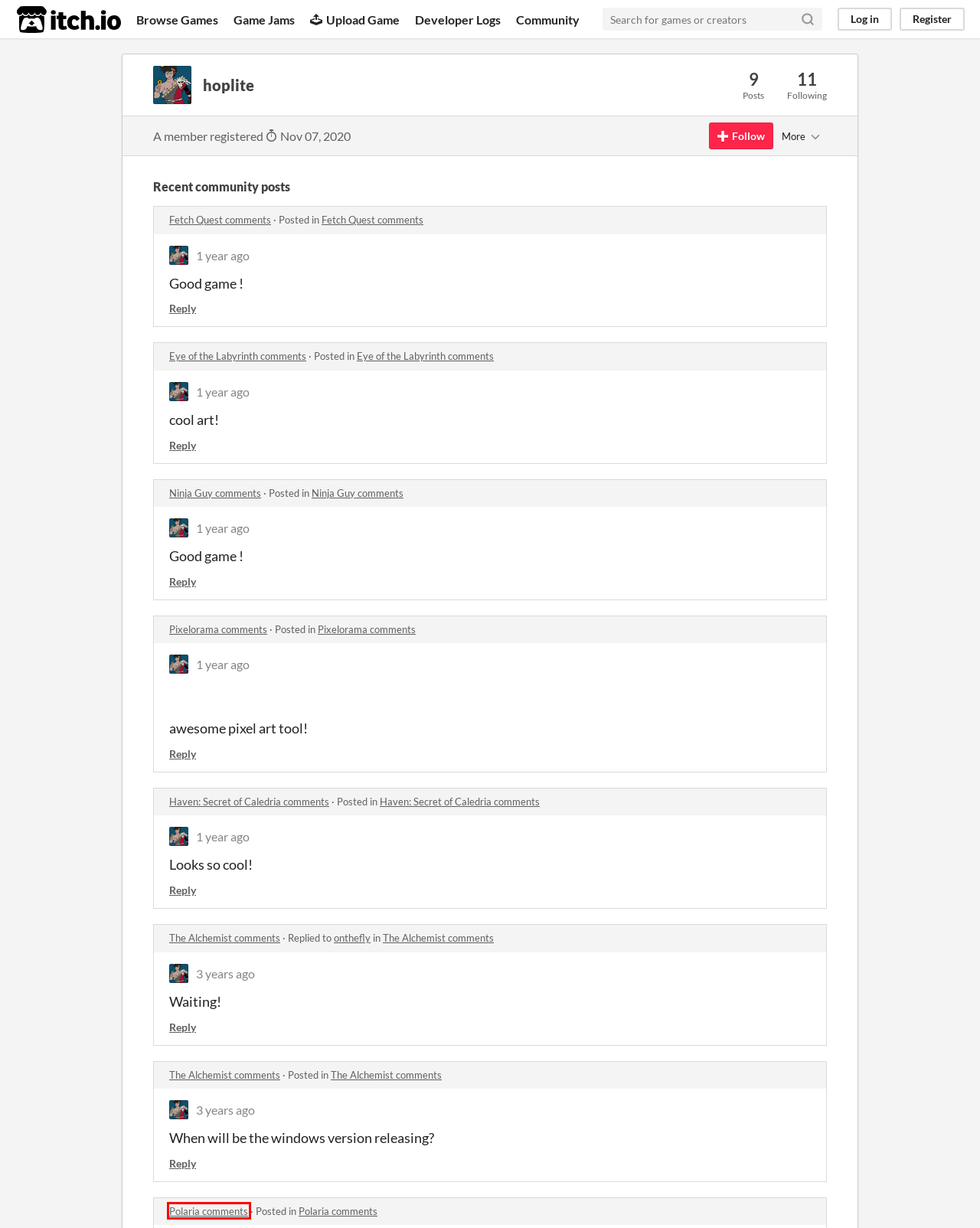Look at the screenshot of a webpage that includes a red bounding box around a UI element. Select the most appropriate webpage description that matches the page seen after clicking the highlighted element. Here are the candidates:
A. Comments 67 to 28 of 67 - Fetch Quest by hollowmend
B. Comments - Ninja Guy by BeterMain
C. Comments 418 to 379 of 418 - Pixelorama by Orama Interactive
D. onthefly - itch.io
E. Comments - Polaria by Guðjón, hlynurstef
F. Comments - Eye of the Labyrinth by DANG!
G. Comments 58 to 19 of 58 - Haven: Secret of Caledria by NeoSoulGamer
H. Comments - The Alchemist by onthefly

E